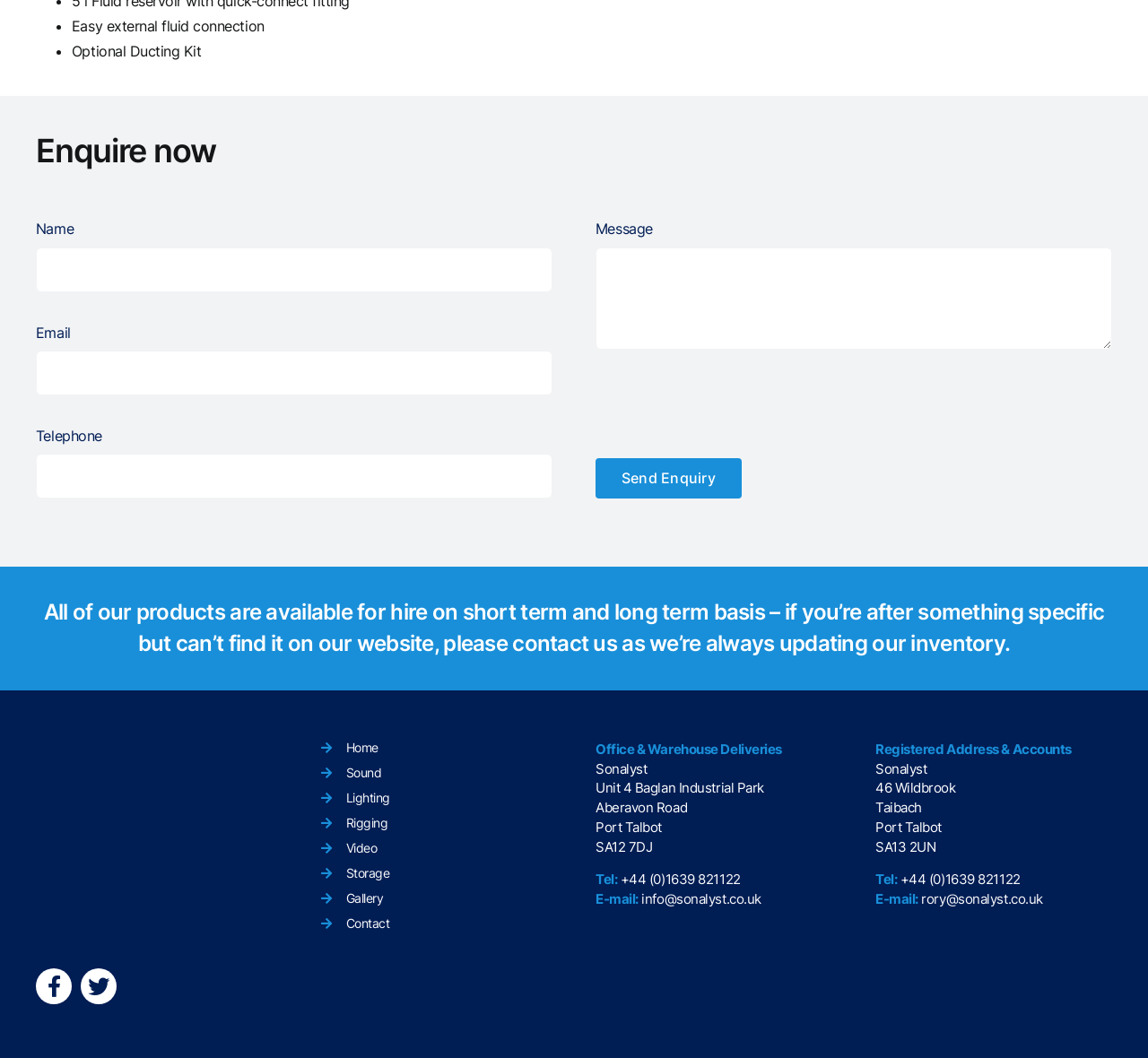Based on the description "Video", find the bounding box of the specified UI element.

[0.301, 0.794, 0.328, 0.808]